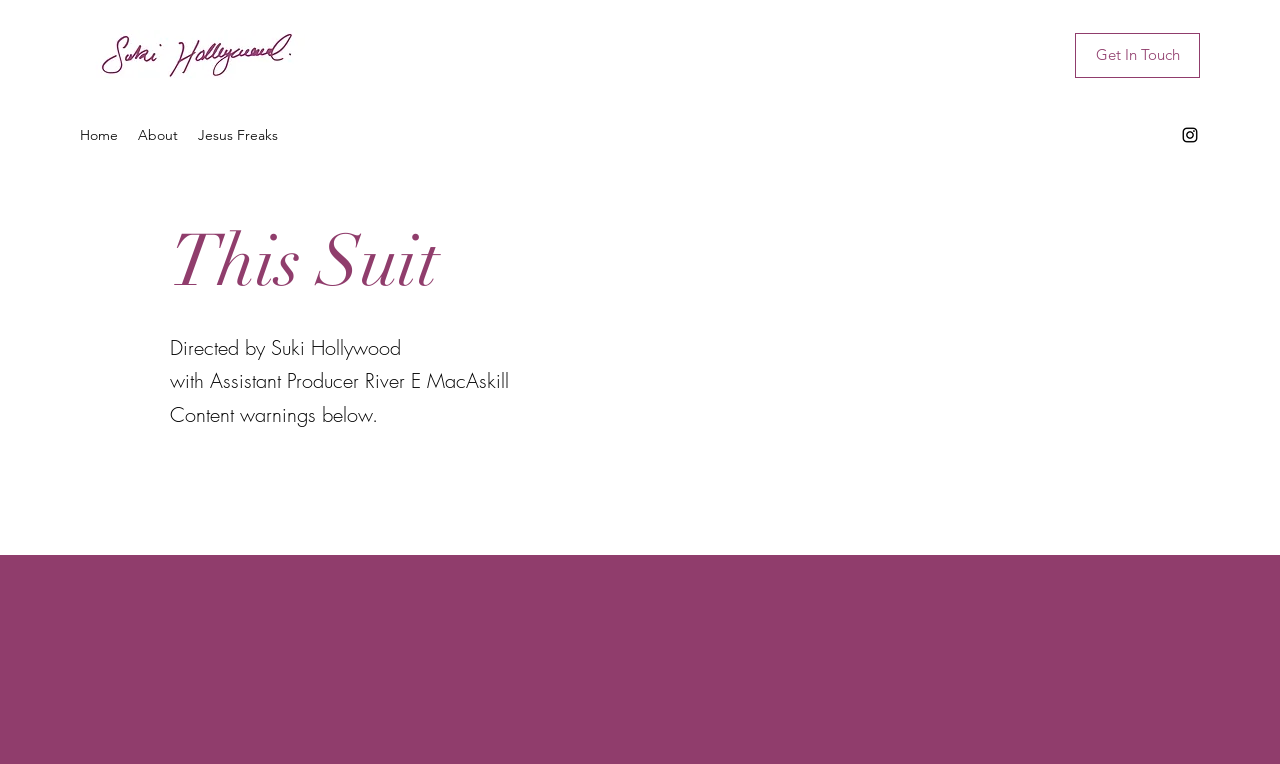Identify the bounding box coordinates for the UI element described by the following text: "Get In Touch". Provide the coordinates as four float numbers between 0 and 1, in the format [left, top, right, bottom].

[0.84, 0.043, 0.938, 0.102]